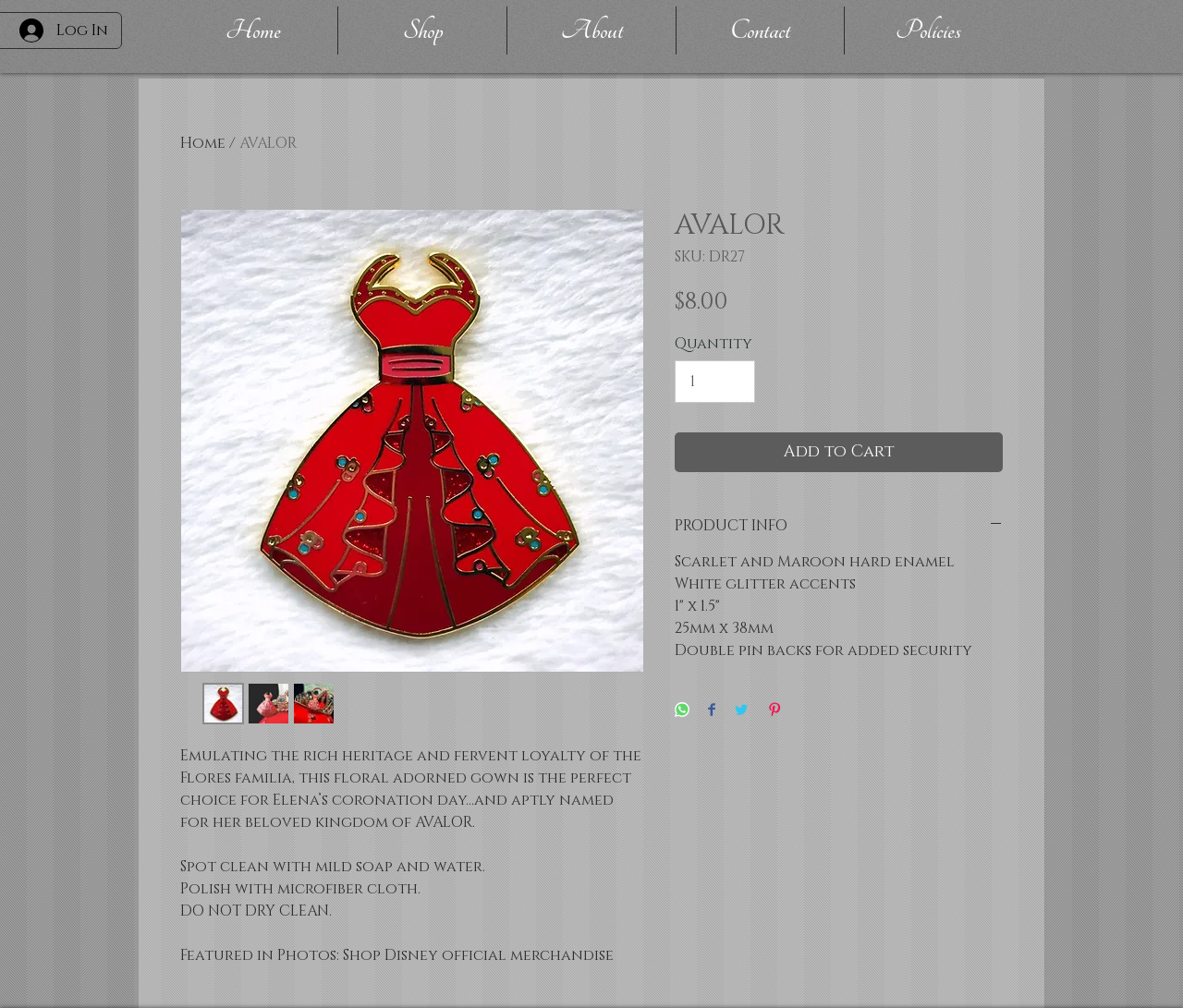Using details from the image, please answer the following question comprehensively:
What is the name of the kingdom?

The name of the kingdom can be found in the product description, which states 'Emulating the rich heritage and fervent loyalty of the Flores familia, this floral adorned gown is the perfect choice for Elena’s coronation day…and aptly named for her beloved kingdom of AVALOR.'